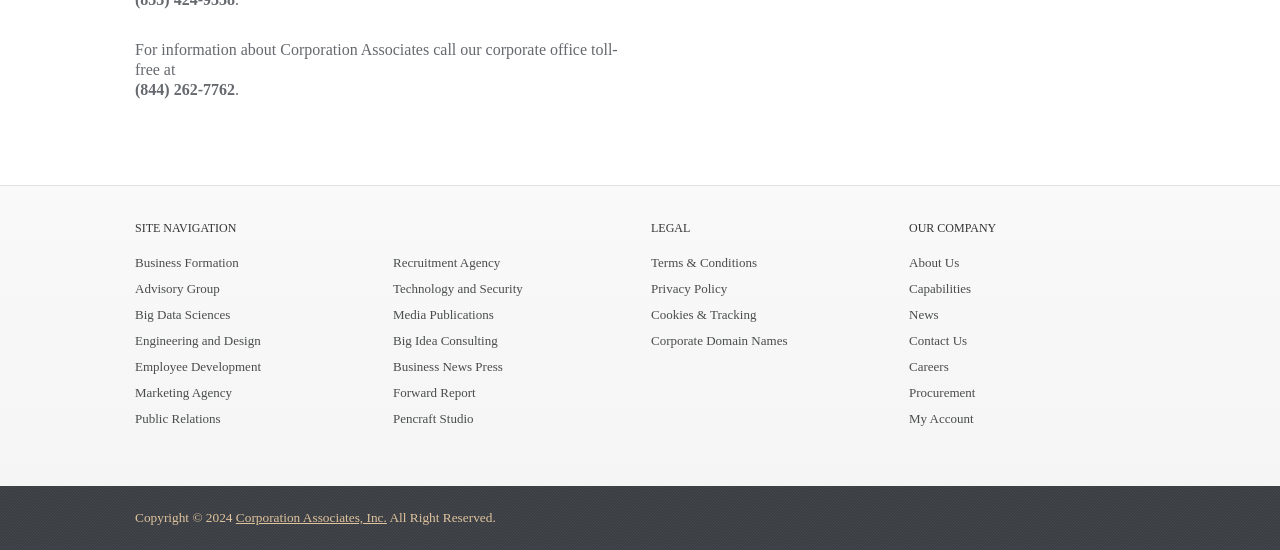Pinpoint the bounding box coordinates of the area that must be clicked to complete this instruction: "Call the corporate office".

[0.105, 0.074, 0.483, 0.141]